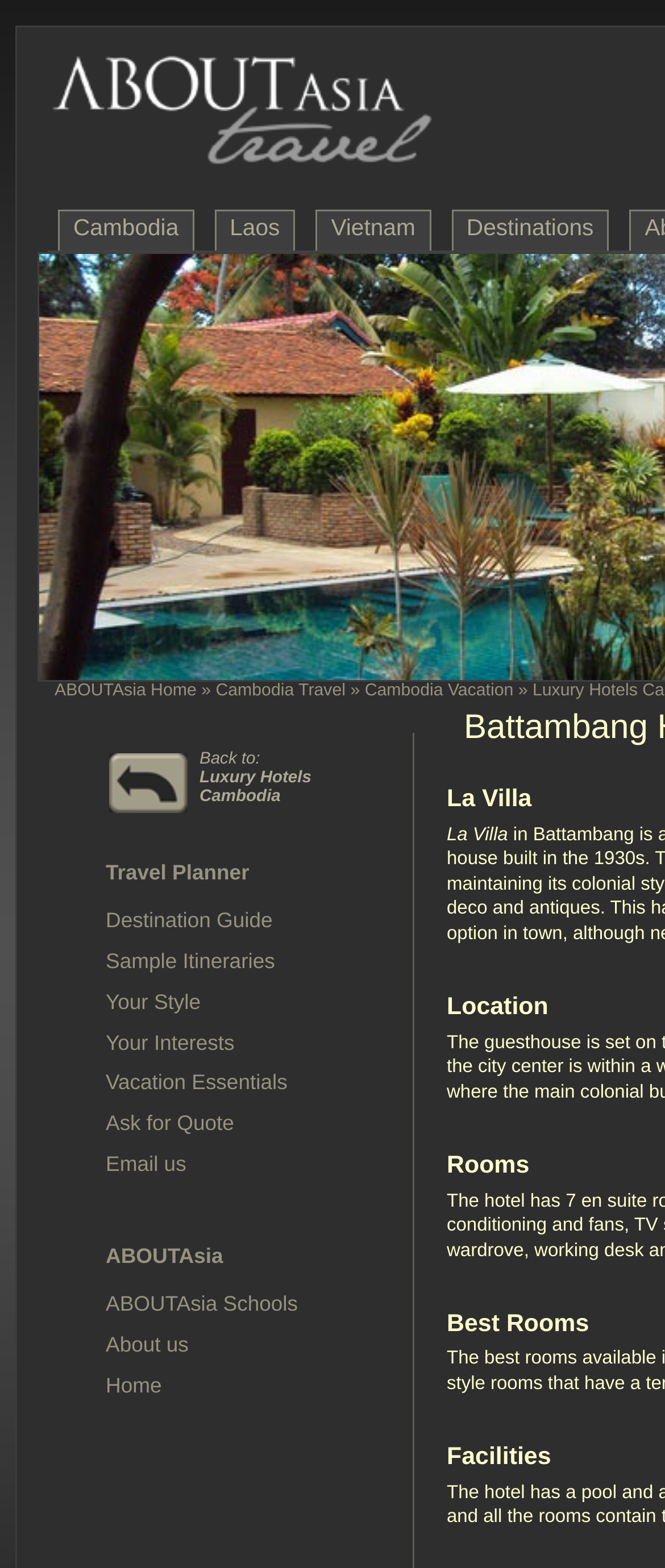Find the bounding box coordinates of the area that needs to be clicked in order to achieve the following instruction: "Ask for Quote". The coordinates should be specified as four float numbers between 0 and 1, i.e., [left, top, right, bottom].

[0.159, 0.709, 0.352, 0.724]